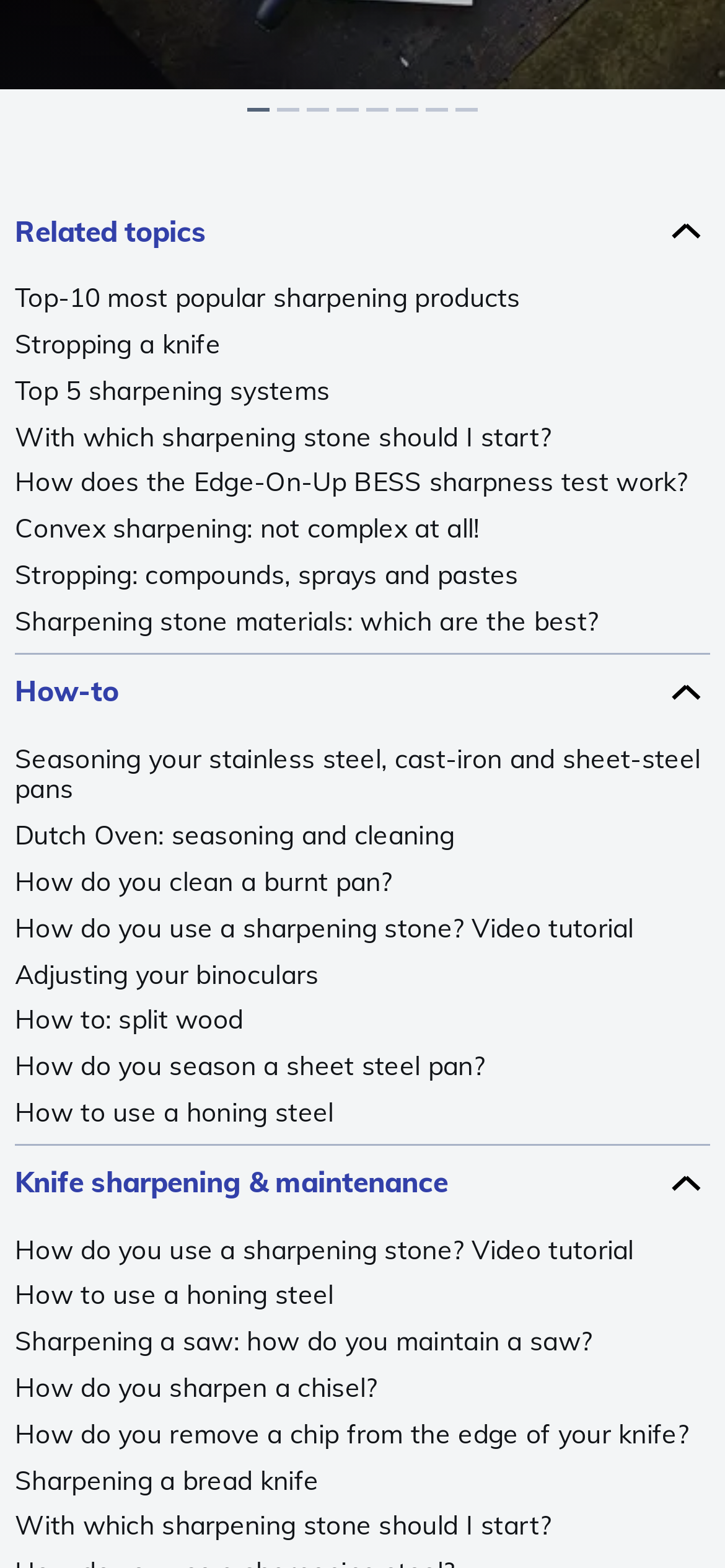Please provide a brief answer to the question using only one word or phrase: 
How many knife sharpening and maintenance topics are listed?

6